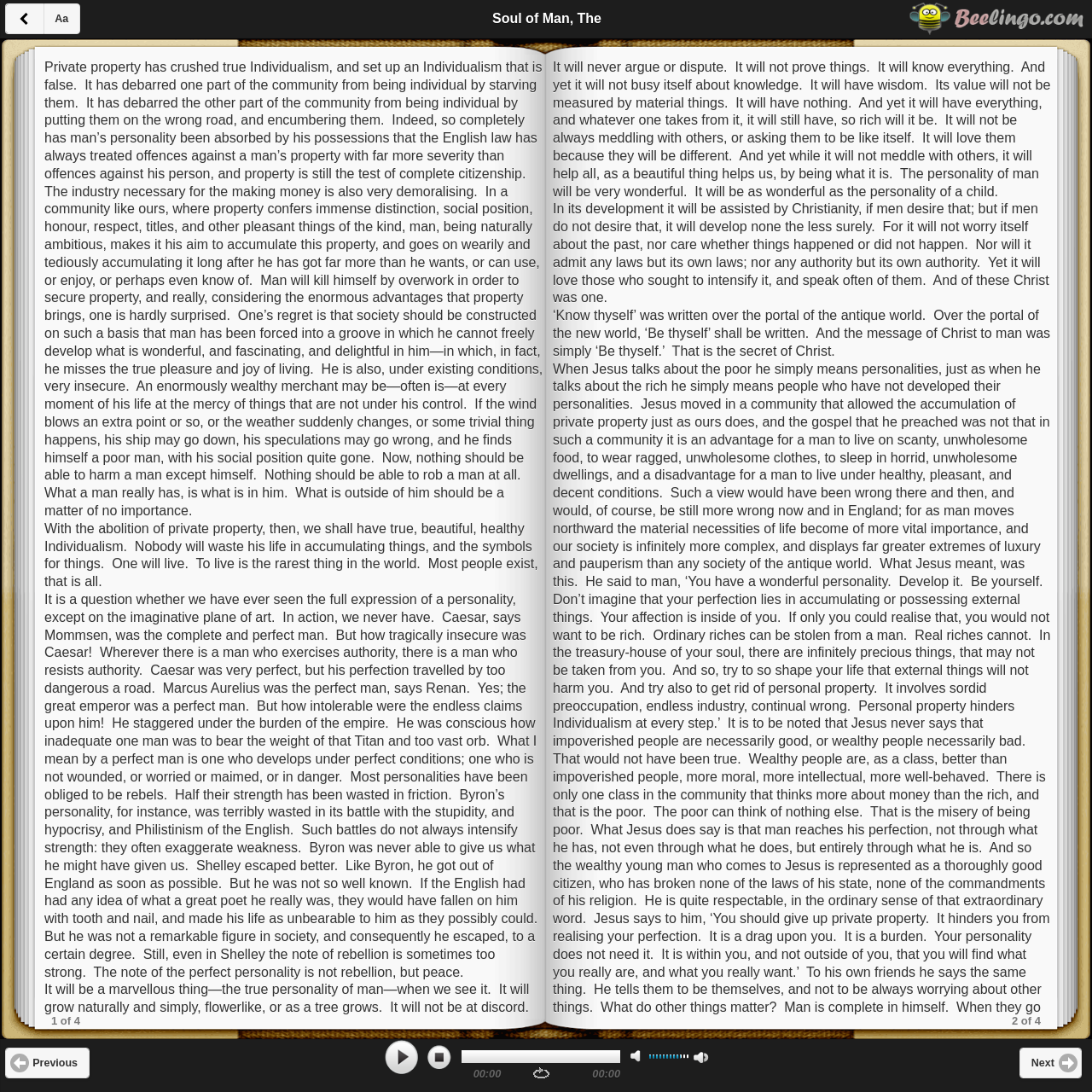Indicate the bounding box coordinates of the element that must be clicked to execute the instruction: "Click the 'Next' button". The coordinates should be given as four float numbers between 0 and 1, i.e., [left, top, right, bottom].

[0.934, 0.96, 0.991, 0.988]